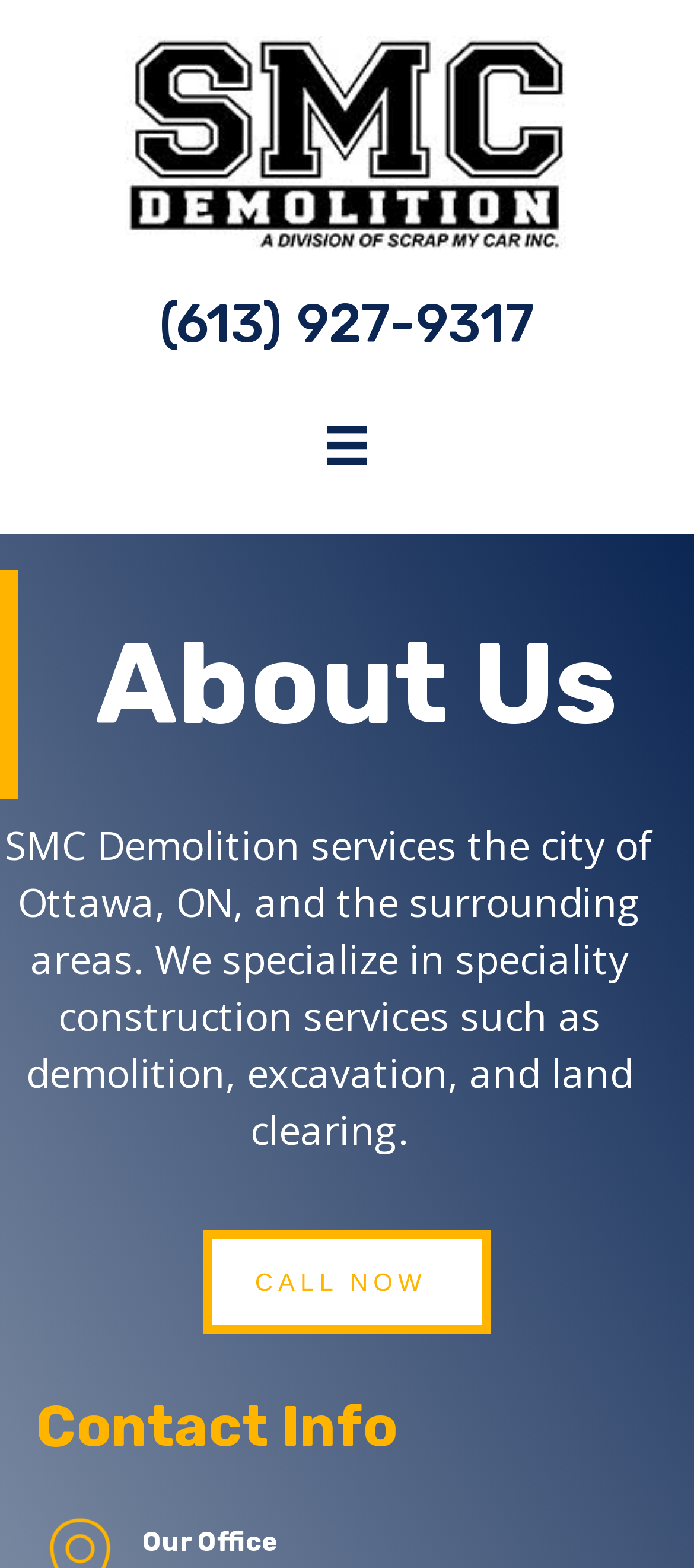Using the provided element description, identify the bounding box coordinates as (top-left x, top-left y, bottom-right x, bottom-right y). Ensure all values are between 0 and 1. Description: Call Now

[0.293, 0.784, 0.707, 0.851]